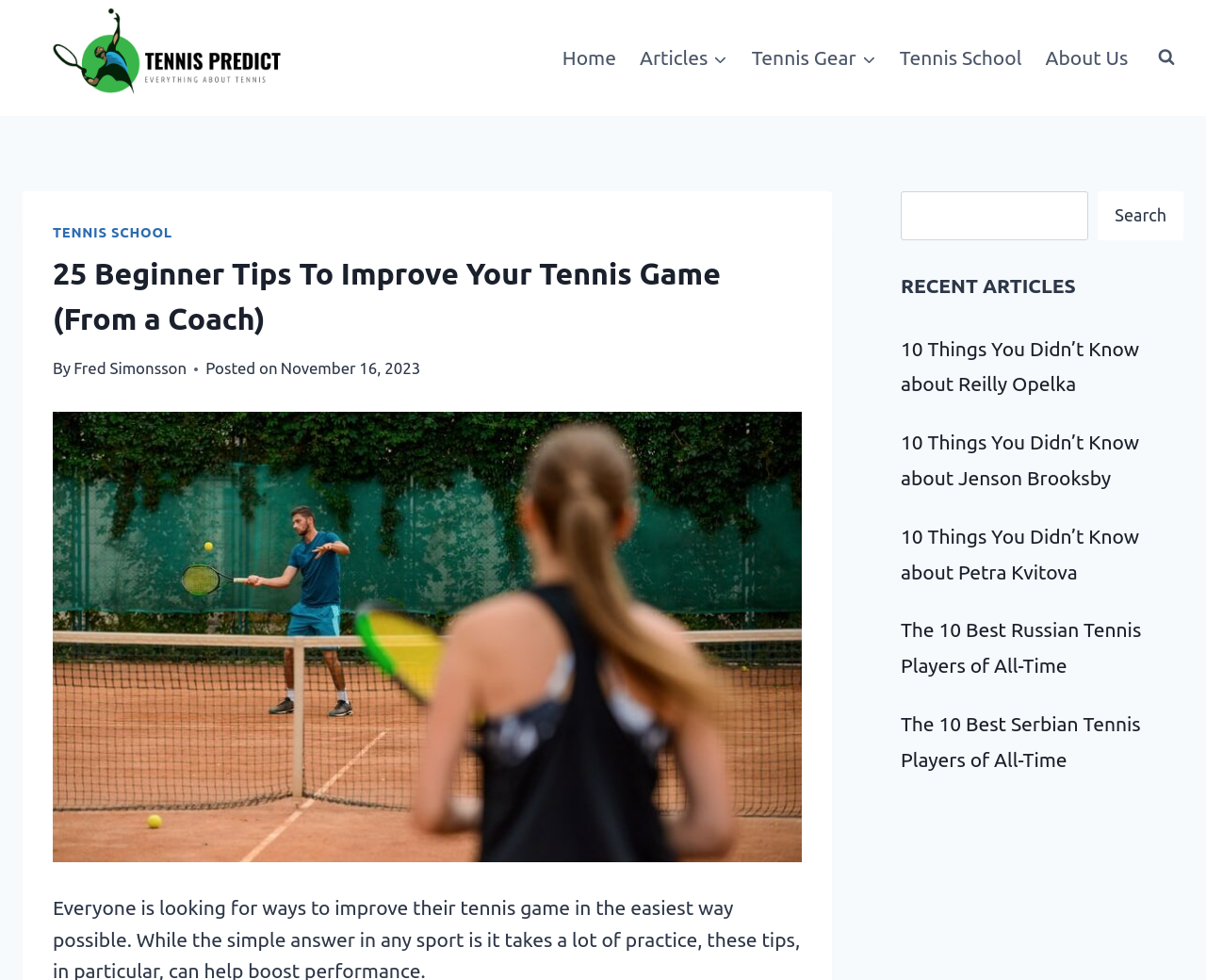Specify the bounding box coordinates of the element's region that should be clicked to achieve the following instruction: "View the search form". The bounding box coordinates consist of four float numbers between 0 and 1, in the format [left, top, right, bottom].

[0.953, 0.042, 0.981, 0.076]